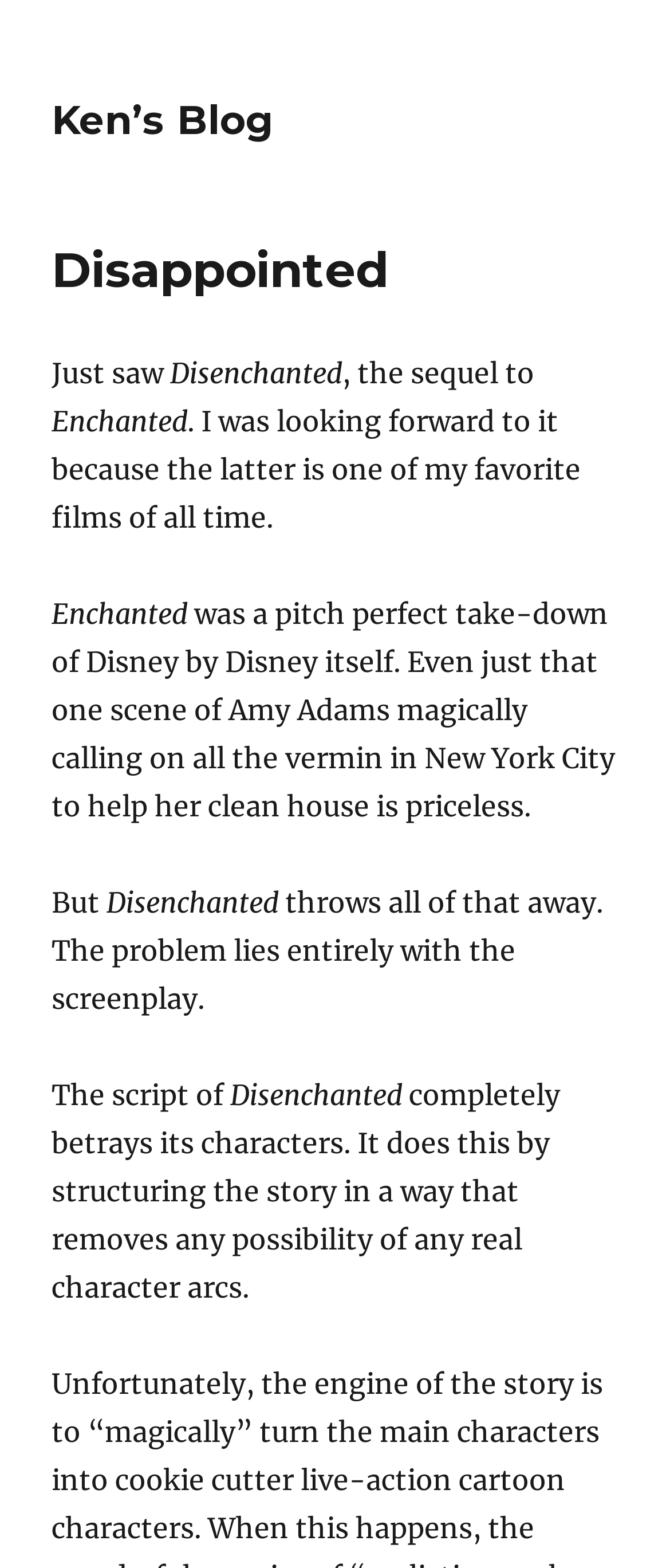Please give a concise answer to this question using a single word or phrase: 
What is the blogger's favorite film?

Enchanted